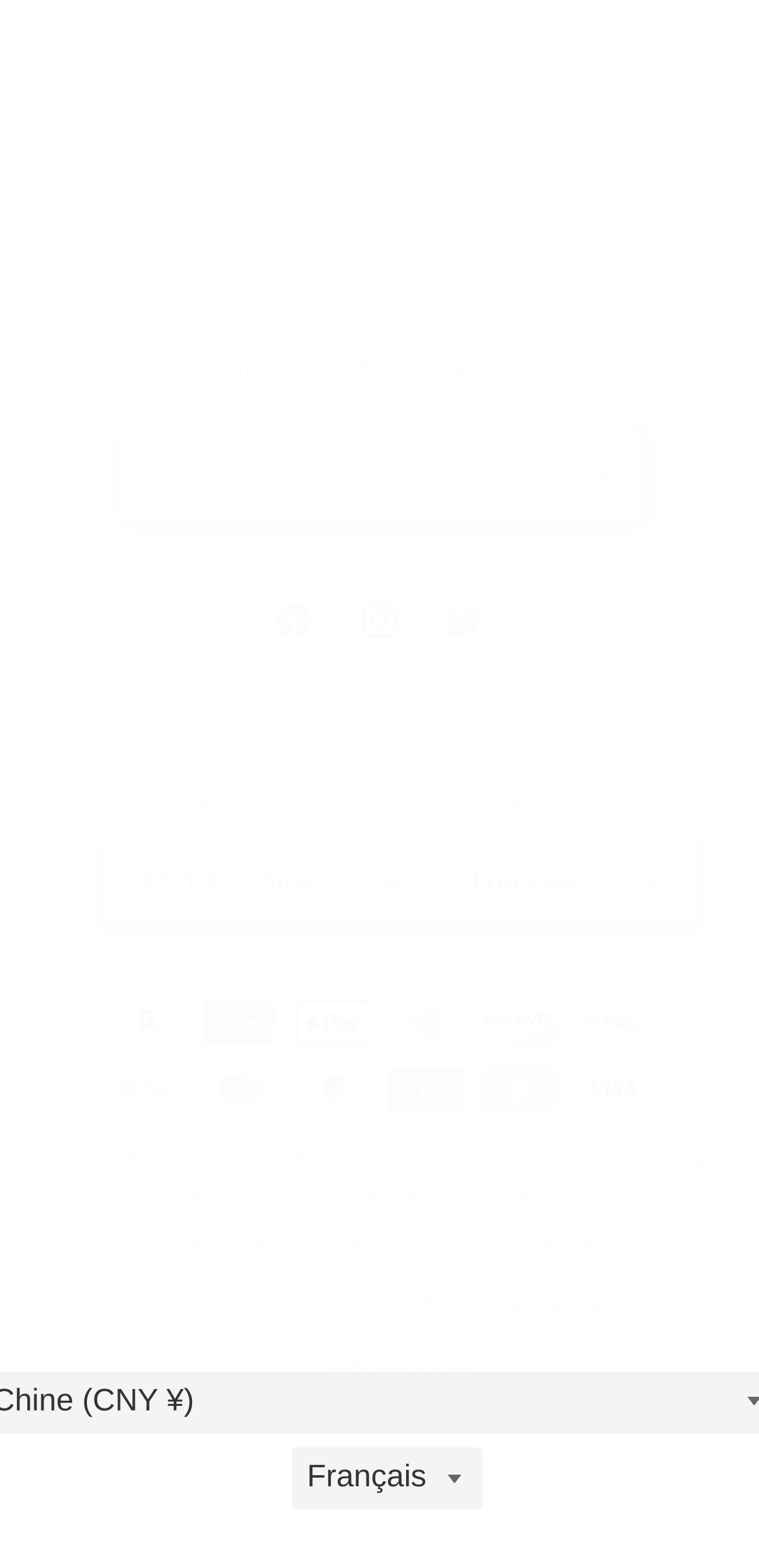Locate the bounding box coordinates of the UI element described by: "title="Australian Boys Choir"". The bounding box coordinates should consist of four float numbers between 0 and 1, i.e., [left, top, right, bottom].

None